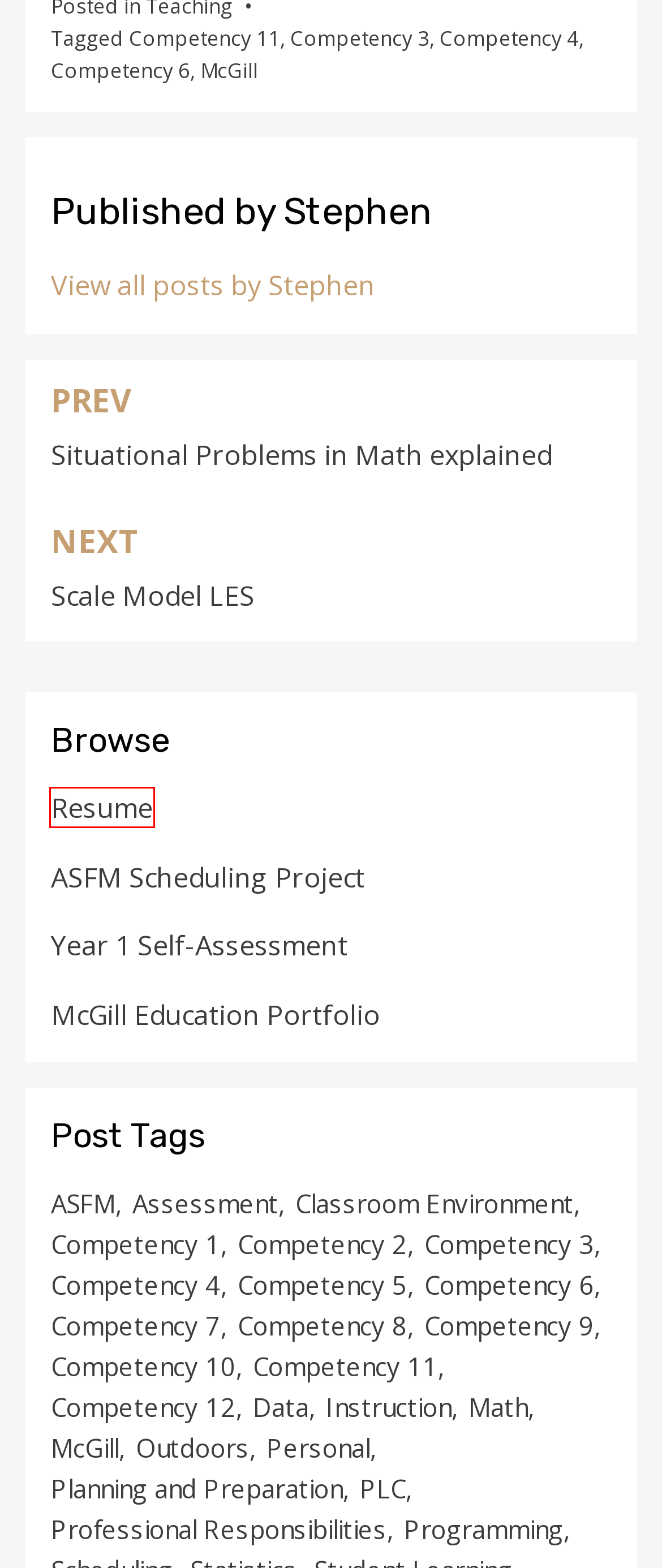Look at the screenshot of a webpage that includes a red bounding box around a UI element. Select the most appropriate webpage description that matches the page seen after clicking the highlighted element. Here are the candidates:
A. Resume – Stephen McCarthy
B. Competency 9 – Stephen McCarthy
C. Situational Problems in Math explained – Stephen McCarthy
D. Personal – Stephen McCarthy
E. Competency 7 – Stephen McCarthy
F. ASFM Scheduling Project – Stephen McCarthy
G. Planning and Preparation – Stephen McCarthy
H. Programming – Stephen McCarthy

A